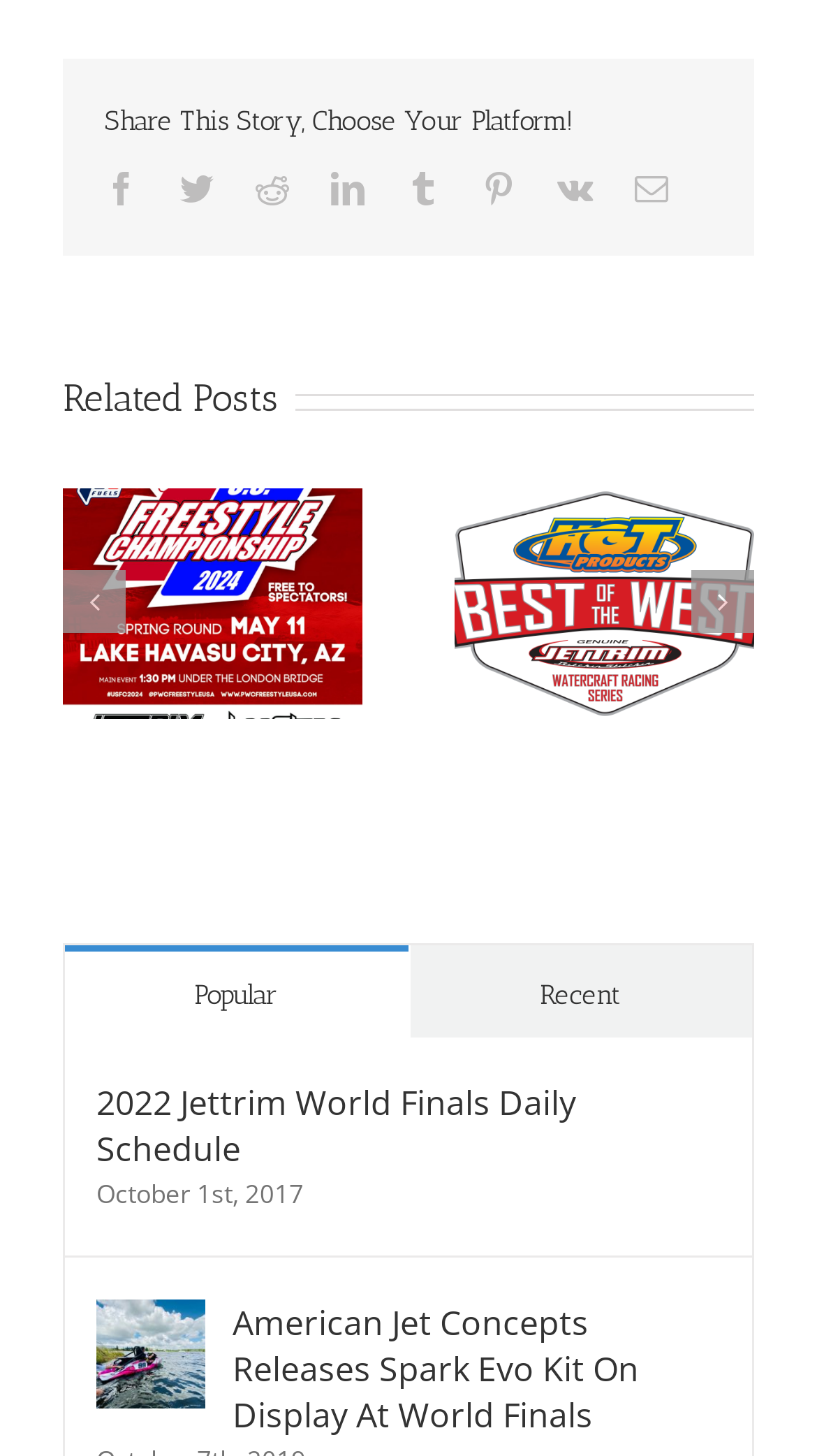Please respond in a single word or phrase: 
What is the date mentioned in the webpage?

October 1st, 2017